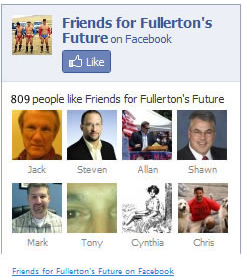Describe the image in great detail, covering all key points.

The image represents the Facebook page for "Friends for Fullerton's Future." It showcases a group of people who support the page, highlighting a total of 809 likes. The layout includes profile pictures of several individuals, including Jack, Steven, Allan, Shawn, Mark, Tony, Cynthia, and Chris, who are likely members or supporters of the group. The visual emphasizes a sense of community and engagement, as these individuals display their affiliation with the cause. The heading indicates the page's purpose, and the option to "Like" further encourages user interaction and support for Fullerton's future initiatives.